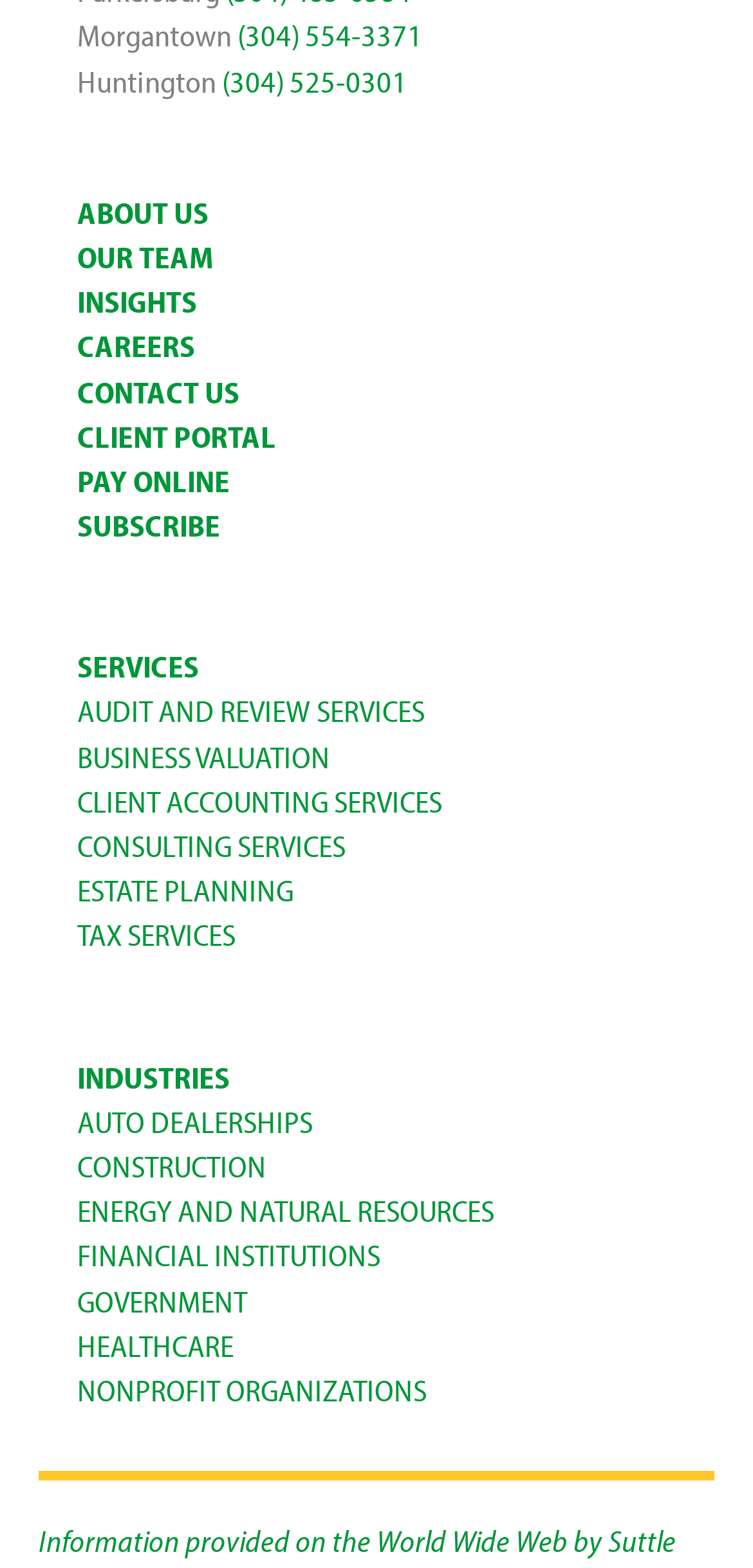Pinpoint the bounding box coordinates of the clickable element to carry out the following instruction: "Click the Purchase button."

None